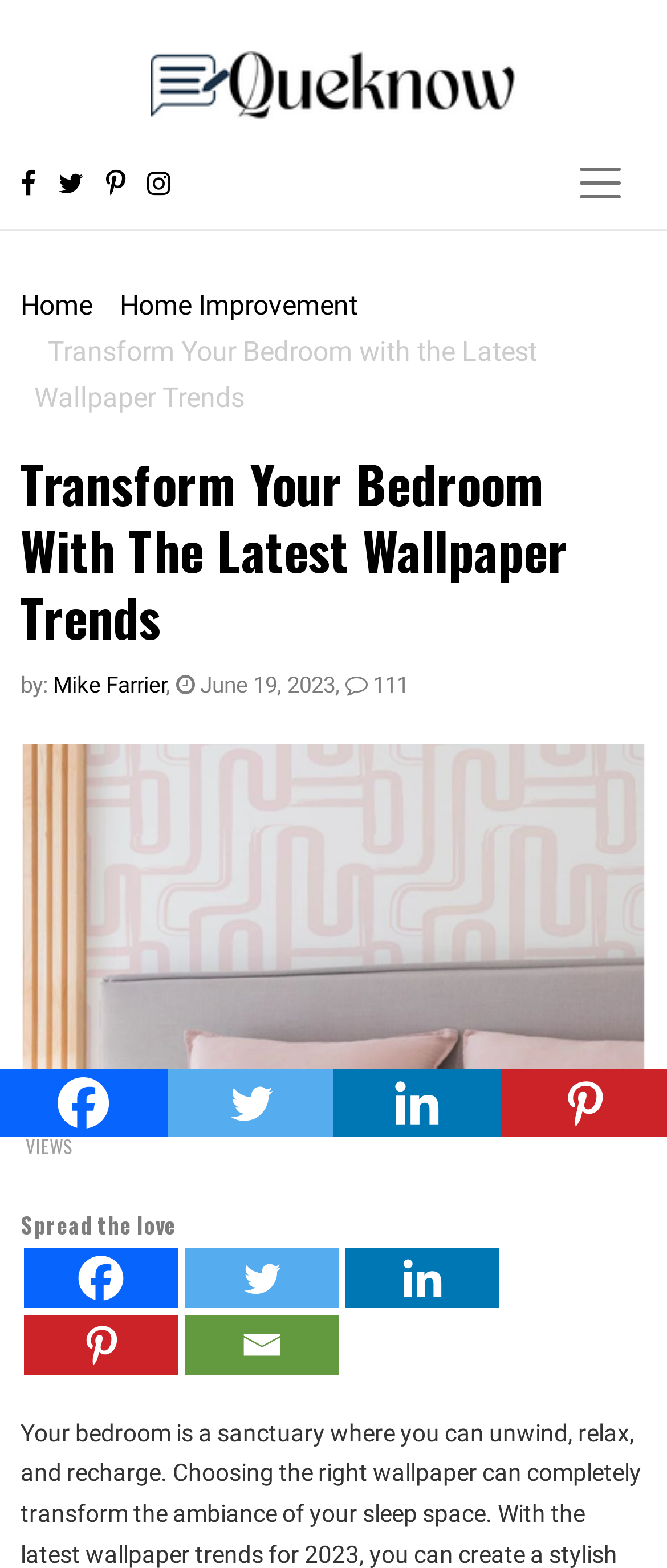Answer this question using a single word or a brief phrase:
Who is the author of the article?

Mike Farrier